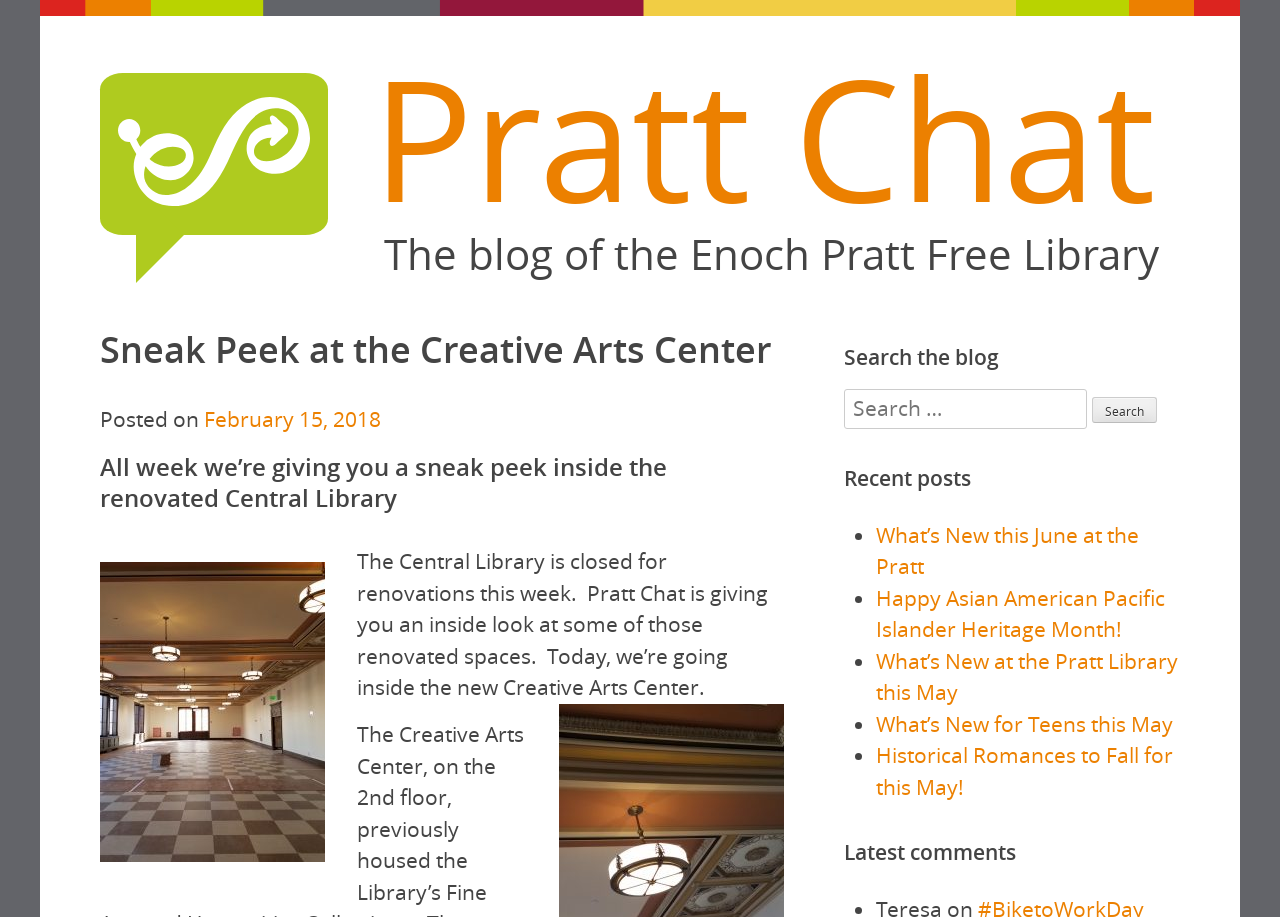Please respond in a single word or phrase: 
What is the name of the blog?

Pratt Chat